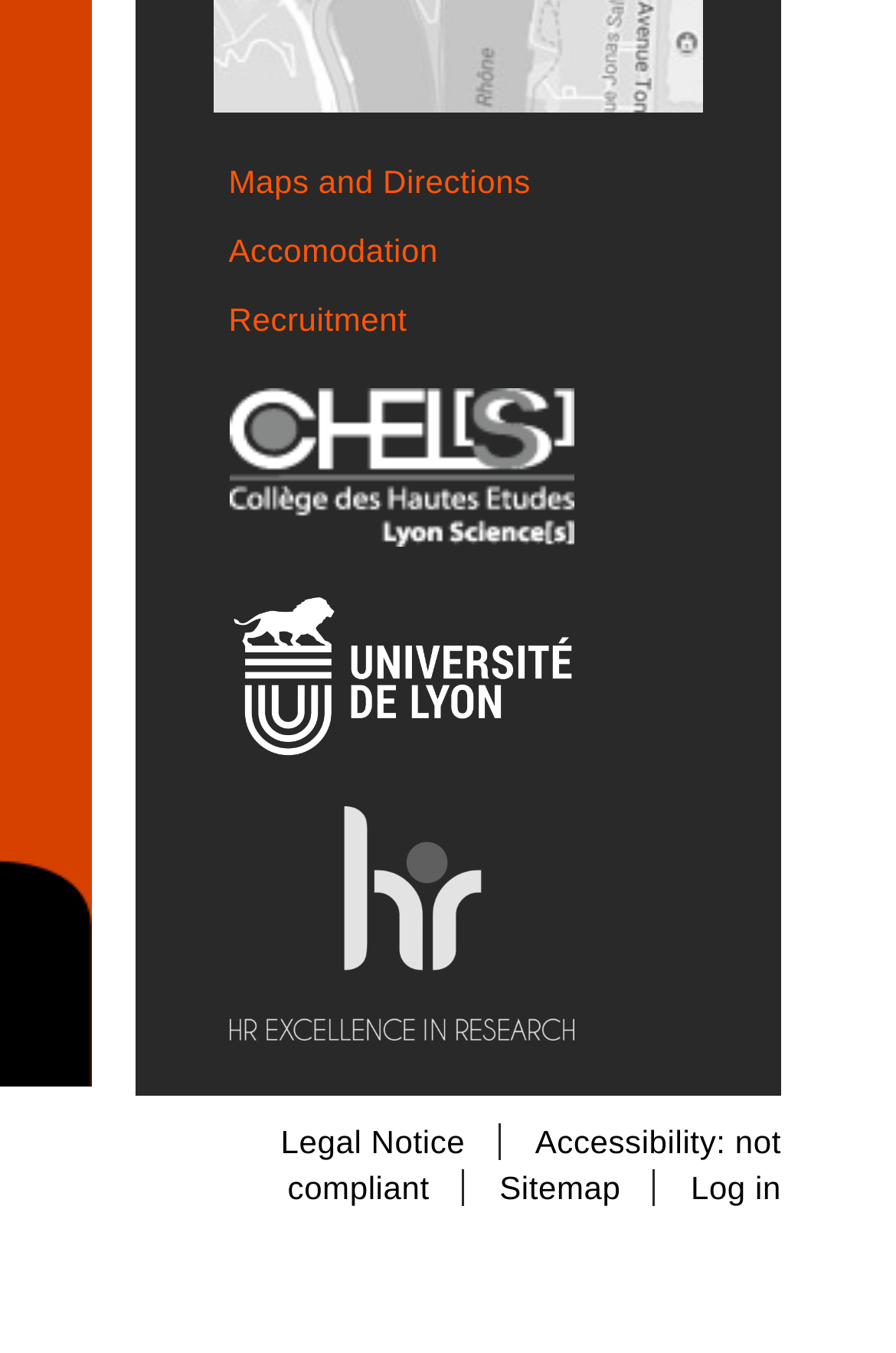Provide a one-word or short-phrase response to the question:
What is the purpose of the links at the bottom of the webpage?

Accessibility and navigation